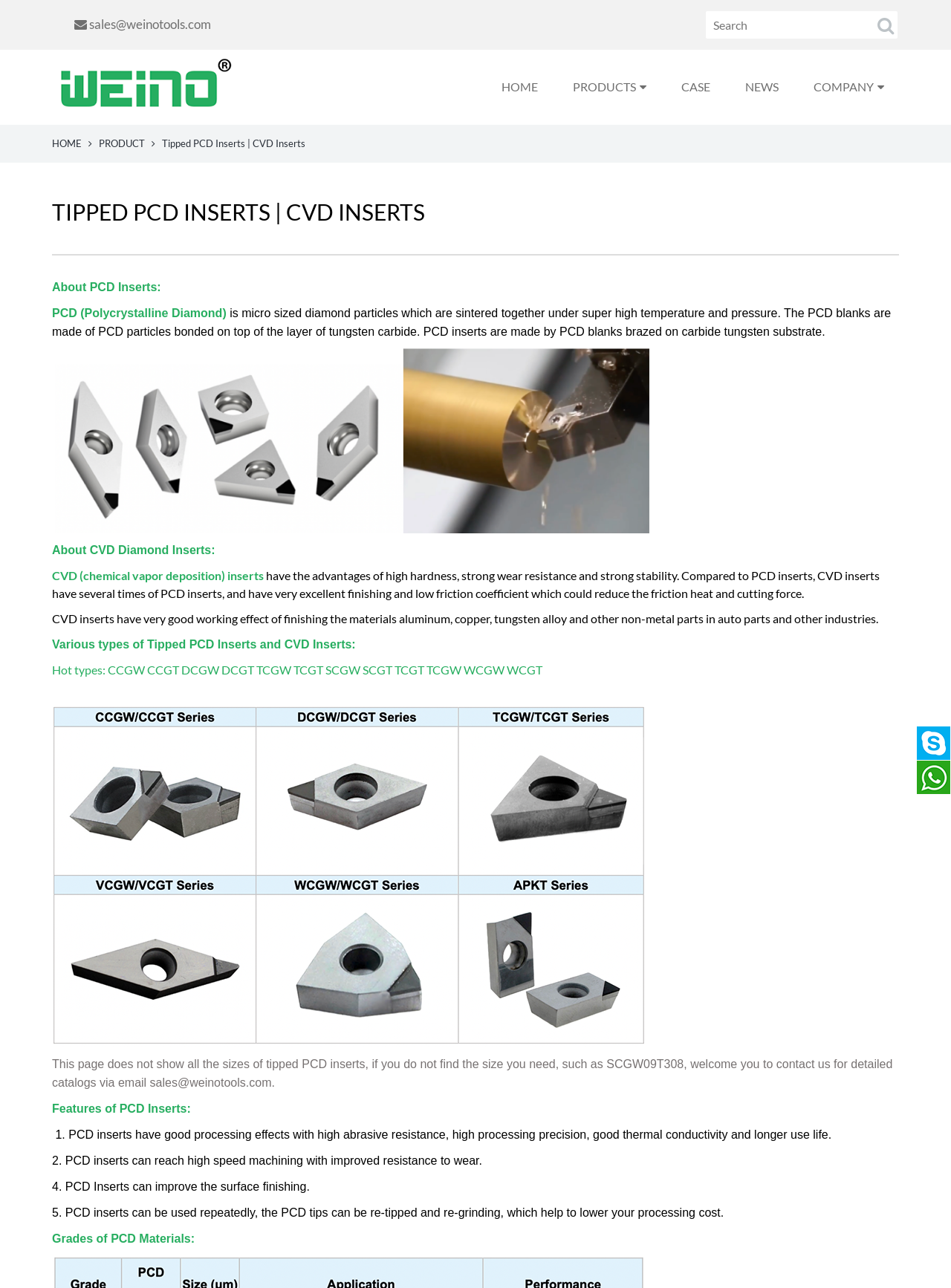Determine the bounding box coordinates for the clickable element to execute this instruction: "Search for products". Provide the coordinates as four float numbers between 0 and 1, i.e., [left, top, right, bottom].

[0.74, 0.007, 0.945, 0.031]